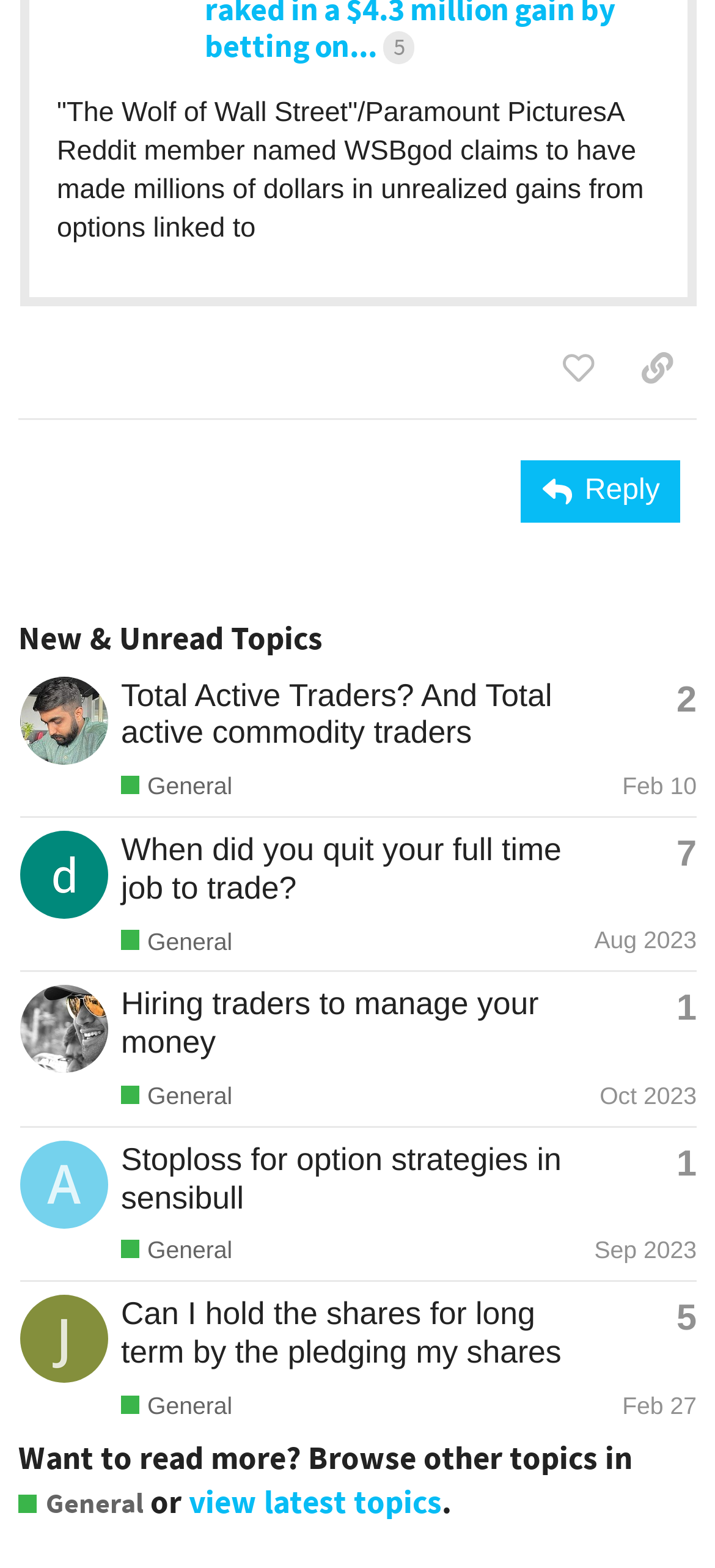Could you indicate the bounding box coordinates of the region to click in order to complete this instruction: "View the topic 'Total Active Traders? And Total active commodity traders'".

[0.169, 0.431, 0.772, 0.479]